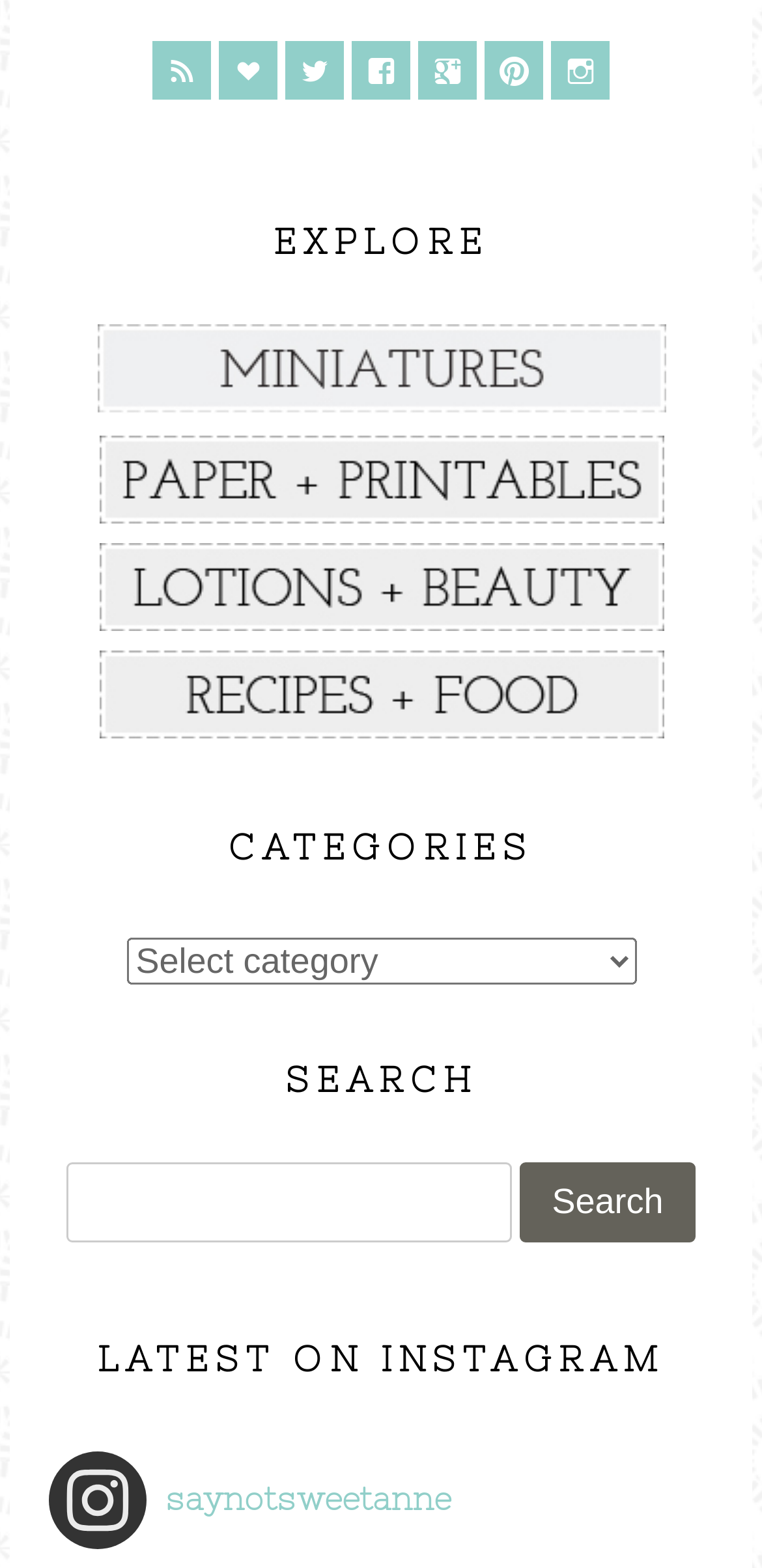Locate the bounding box coordinates of the area you need to click to fulfill this instruction: 'Select an option from the categories dropdown'. The coordinates must be in the form of four float numbers ranging from 0 to 1: [left, top, right, bottom].

[0.165, 0.598, 0.835, 0.628]